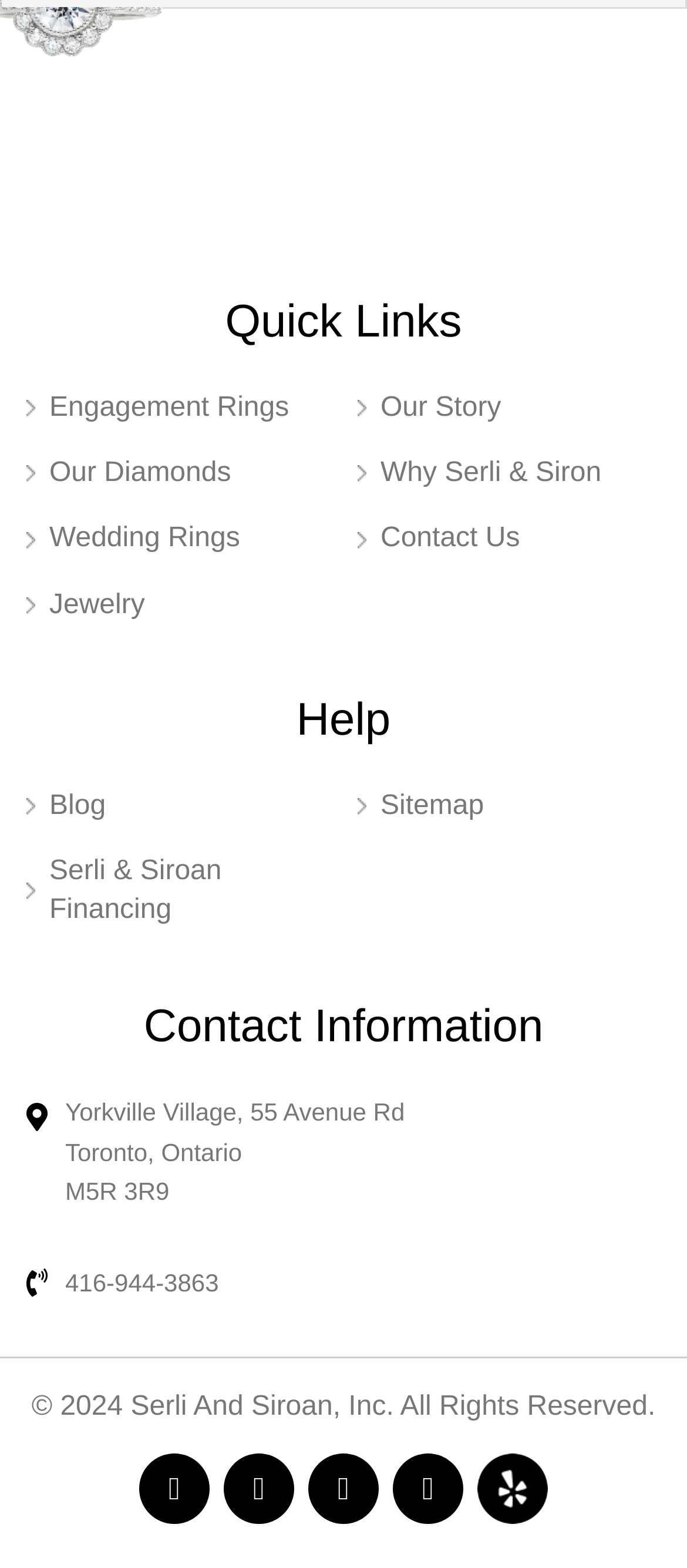Give a one-word or phrase response to the following question: What is the phone number of the business?

416-944-3863